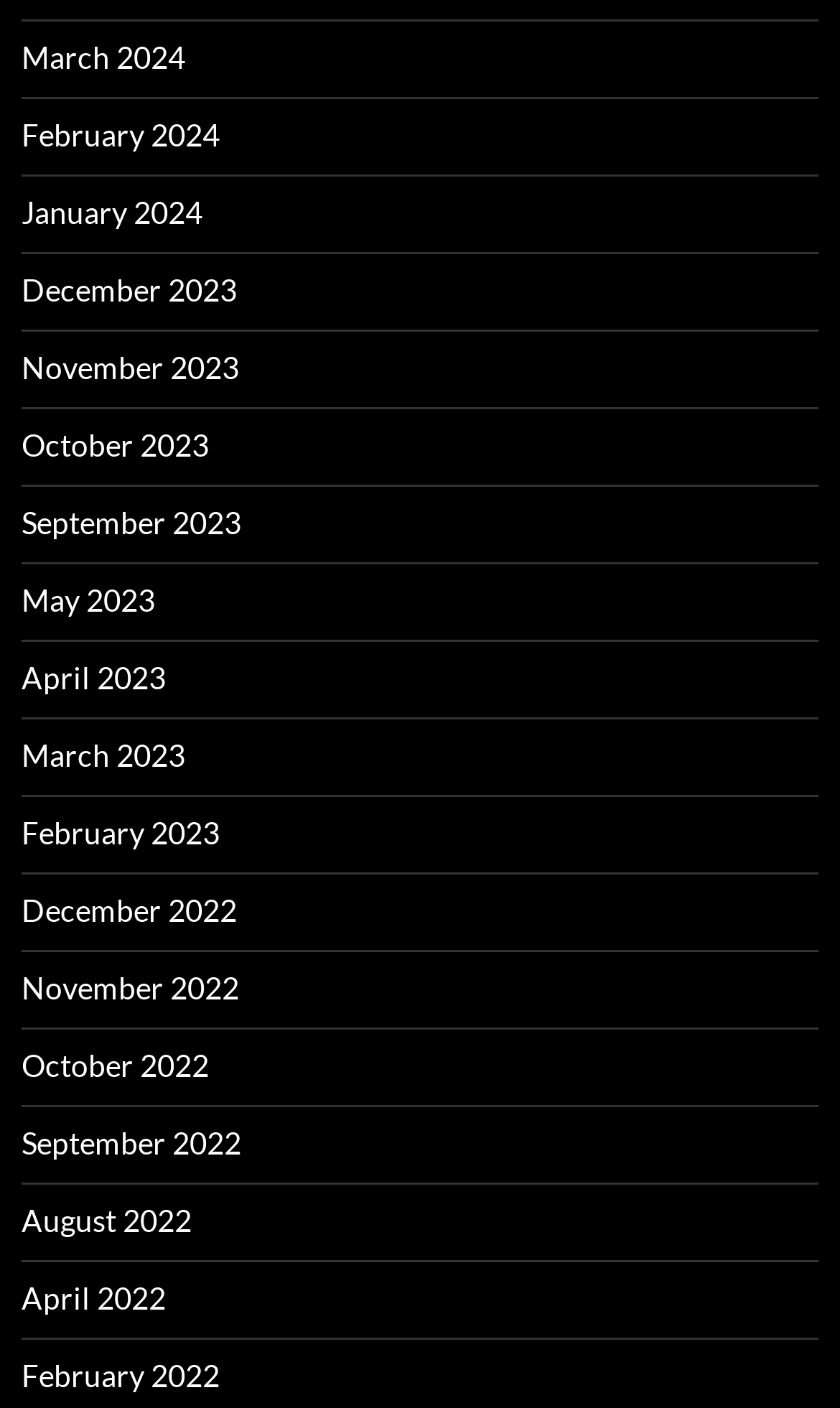Locate the bounding box coordinates of the element's region that should be clicked to carry out the following instruction: "check January 2024". The coordinates need to be four float numbers between 0 and 1, i.e., [left, top, right, bottom].

[0.026, 0.137, 0.241, 0.163]